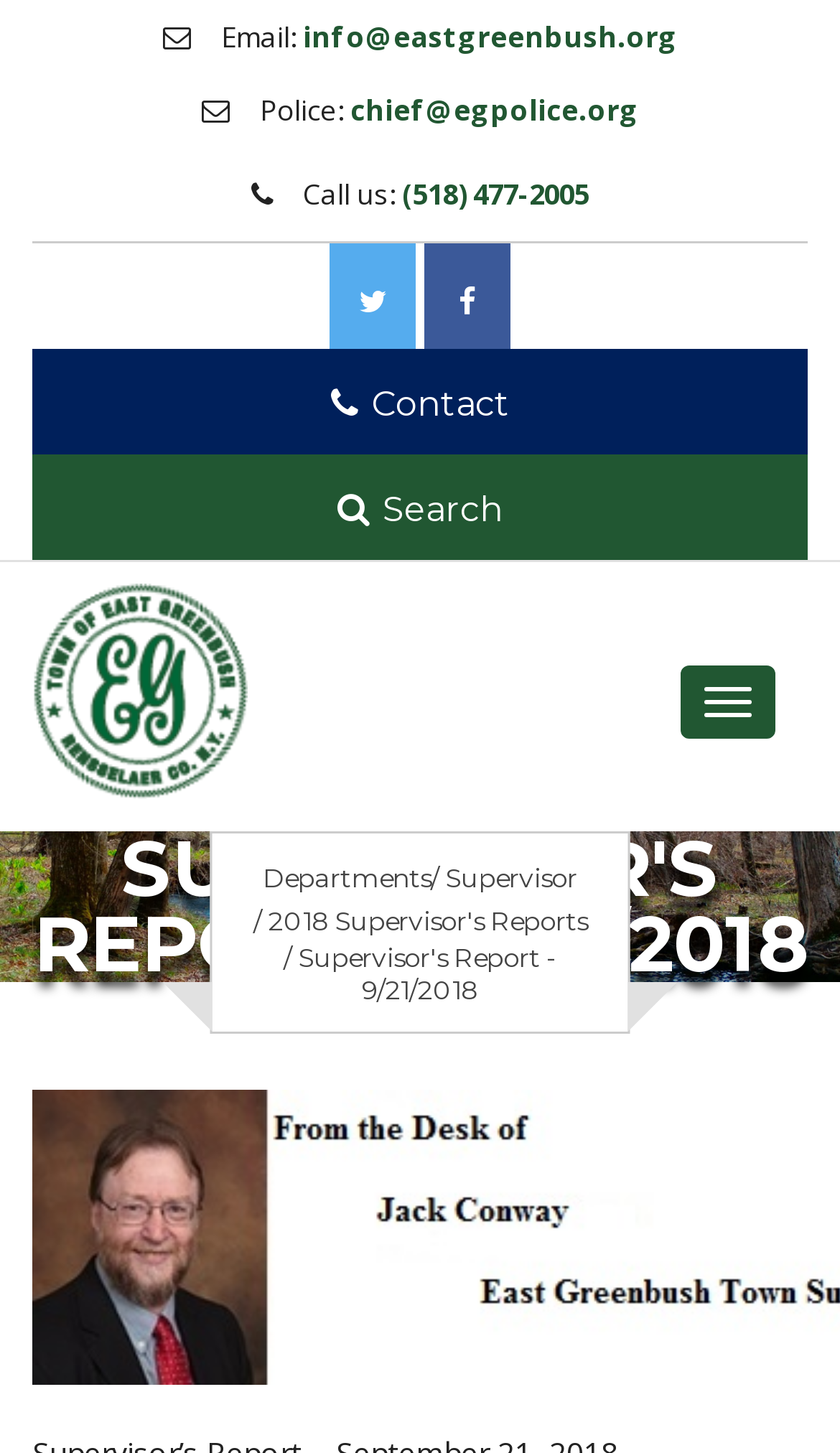Provide a comprehensive description of the webpage.

The webpage is about the Supervisor's Report of the Town of East Greenbush, dated 9/21/2018. At the top, there is a section with contact information, including an email address, a police email, a phone number, and links to Twitter and Facebook. Below this section, there are three main navigation links: "Contact", "Search", and "Town of East Greenbush", accompanied by a small image of the town's logo.

To the right of the navigation links, there is a button to toggle navigation. Below this, there is a table layout with a prominent heading "SUPERVISOR'S REPORT - 9/21/2018". Underneath the heading, there are three links: "Departments", "Supervisor", and "2018 Supervisor's Reports".